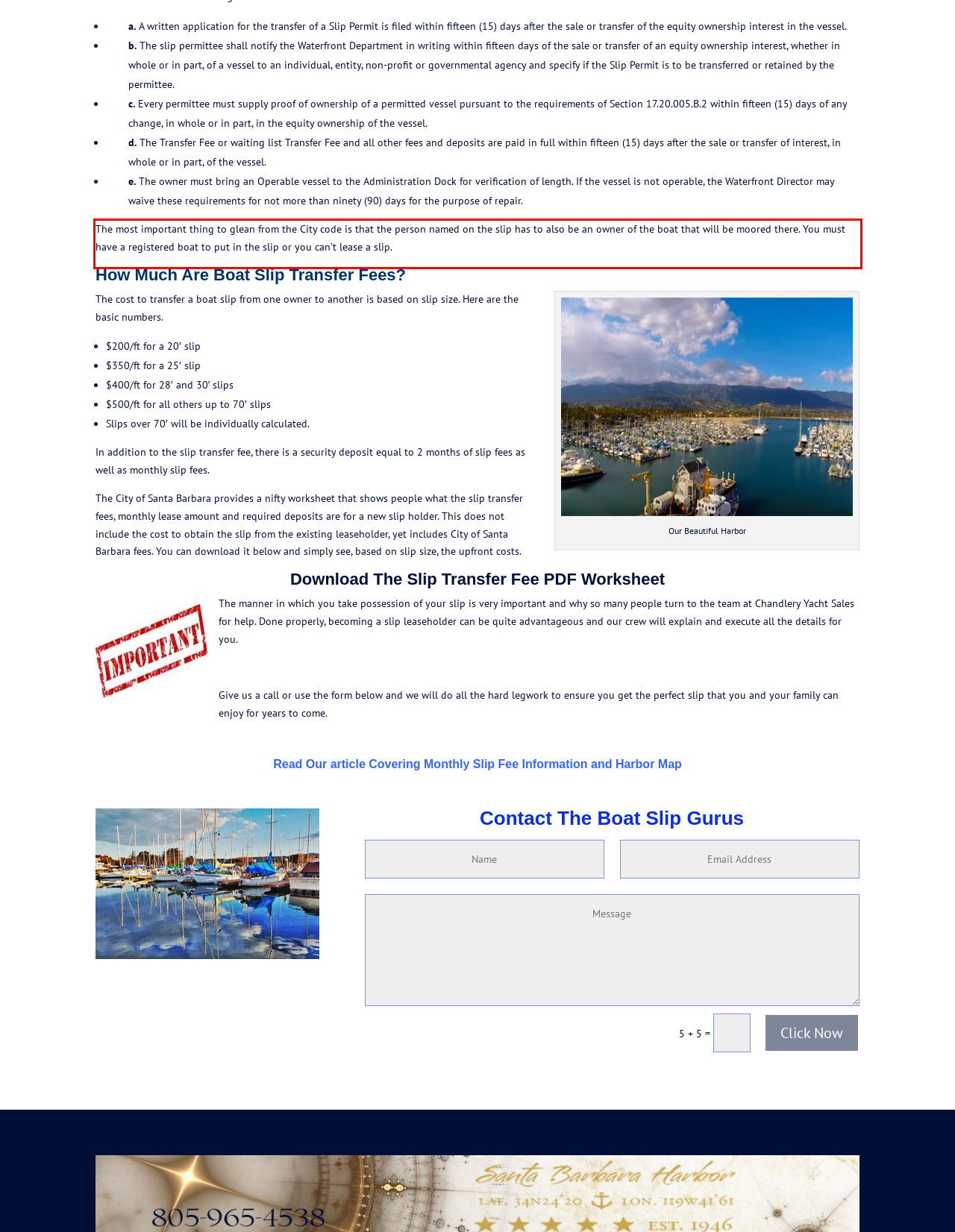In the screenshot of the webpage, find the red bounding box and perform OCR to obtain the text content restricted within this red bounding box.

The most important thing to glean from the City code is that the person named on the slip has to also be an owner of the boat that will be moored there. You must have a registered boat to put in the slip or you can’t lease a slip.